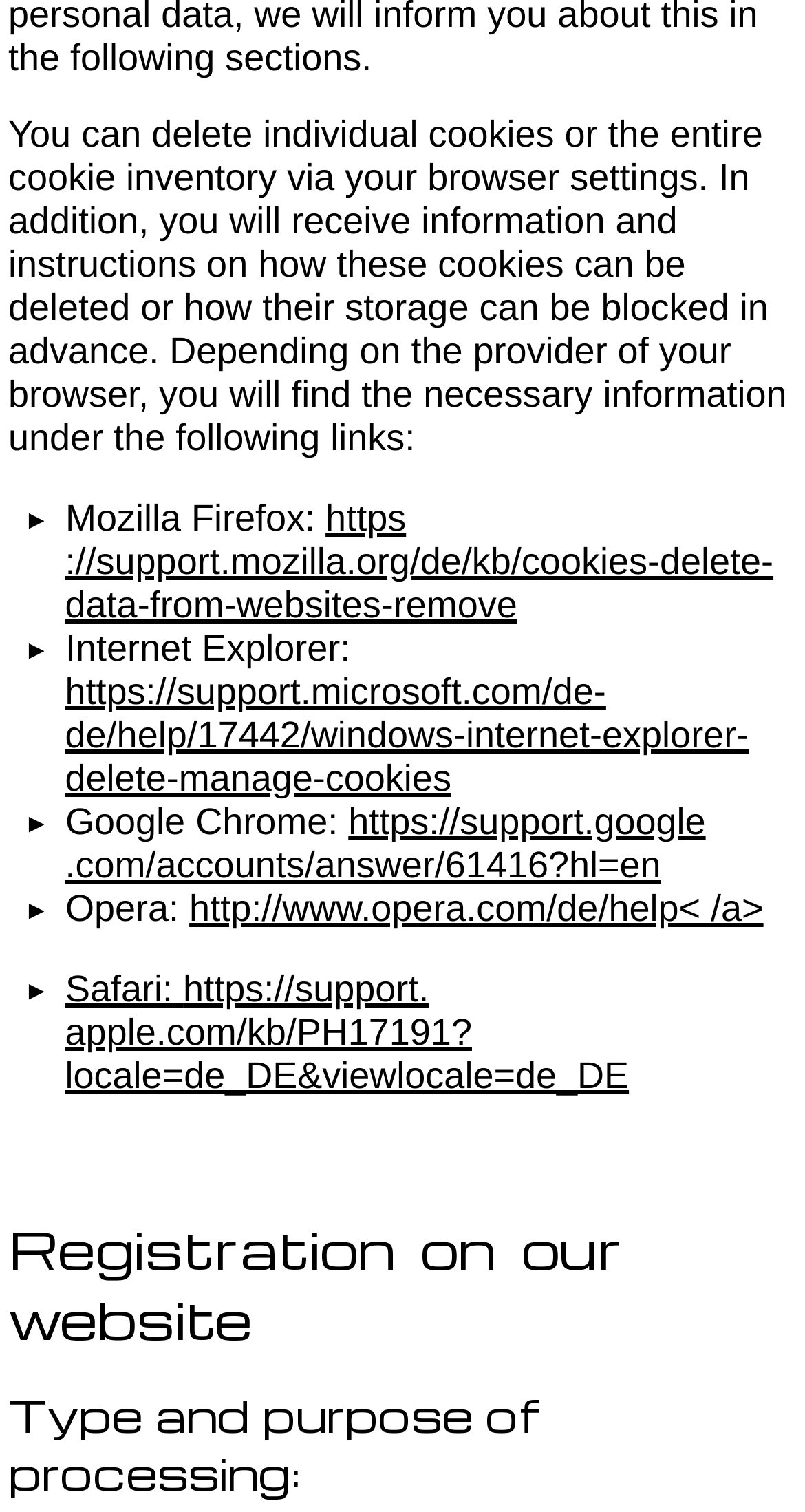How many links are provided for deleting cookies?
Offer a detailed and exhaustive answer to the question.

The webpage provides links to the support pages of five browsers, namely Mozilla Firefox, Internet Explorer, Google Chrome, Opera, and Safari, to guide users on how to delete cookies.